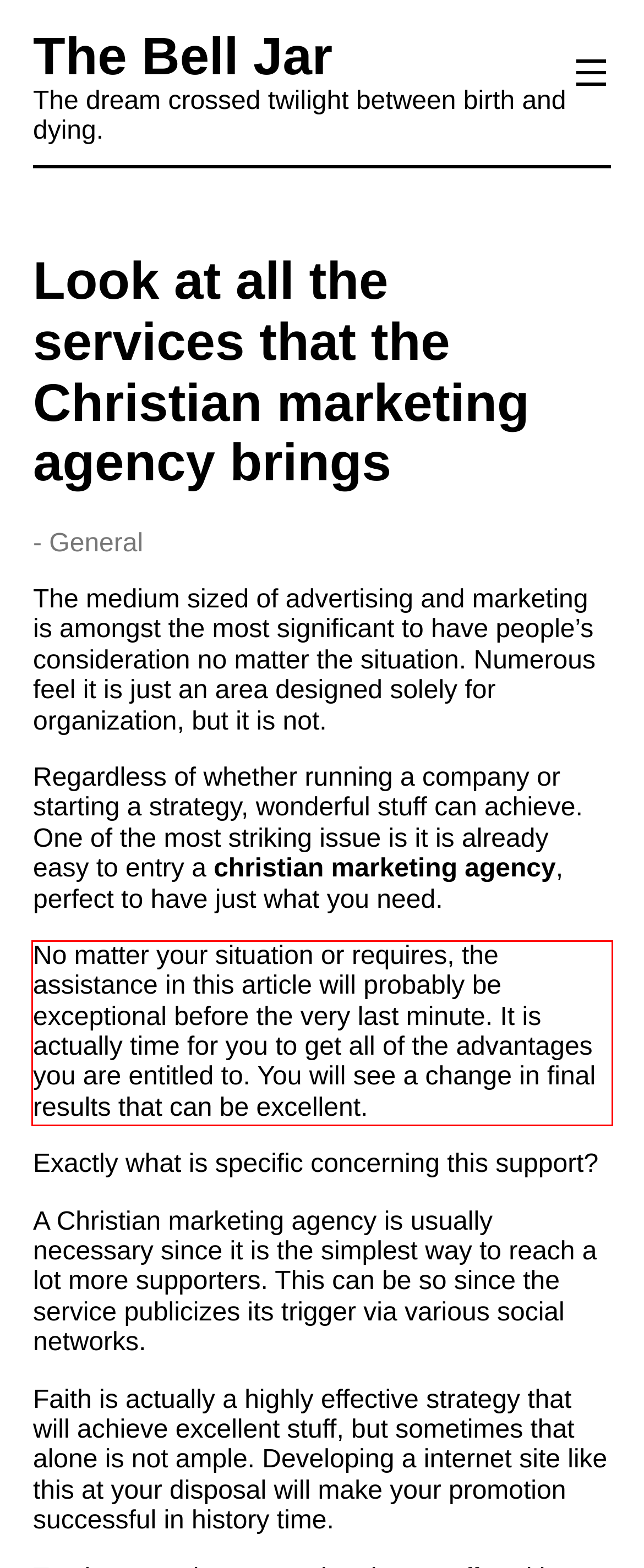Review the screenshot of the webpage and recognize the text inside the red rectangle bounding box. Provide the extracted text content.

No matter your situation or requires, the assistance in this article will probably be exceptional before the very last minute. It is actually time for you to get all of the advantages you are entitled to. You will see a change in final results that can be excellent.